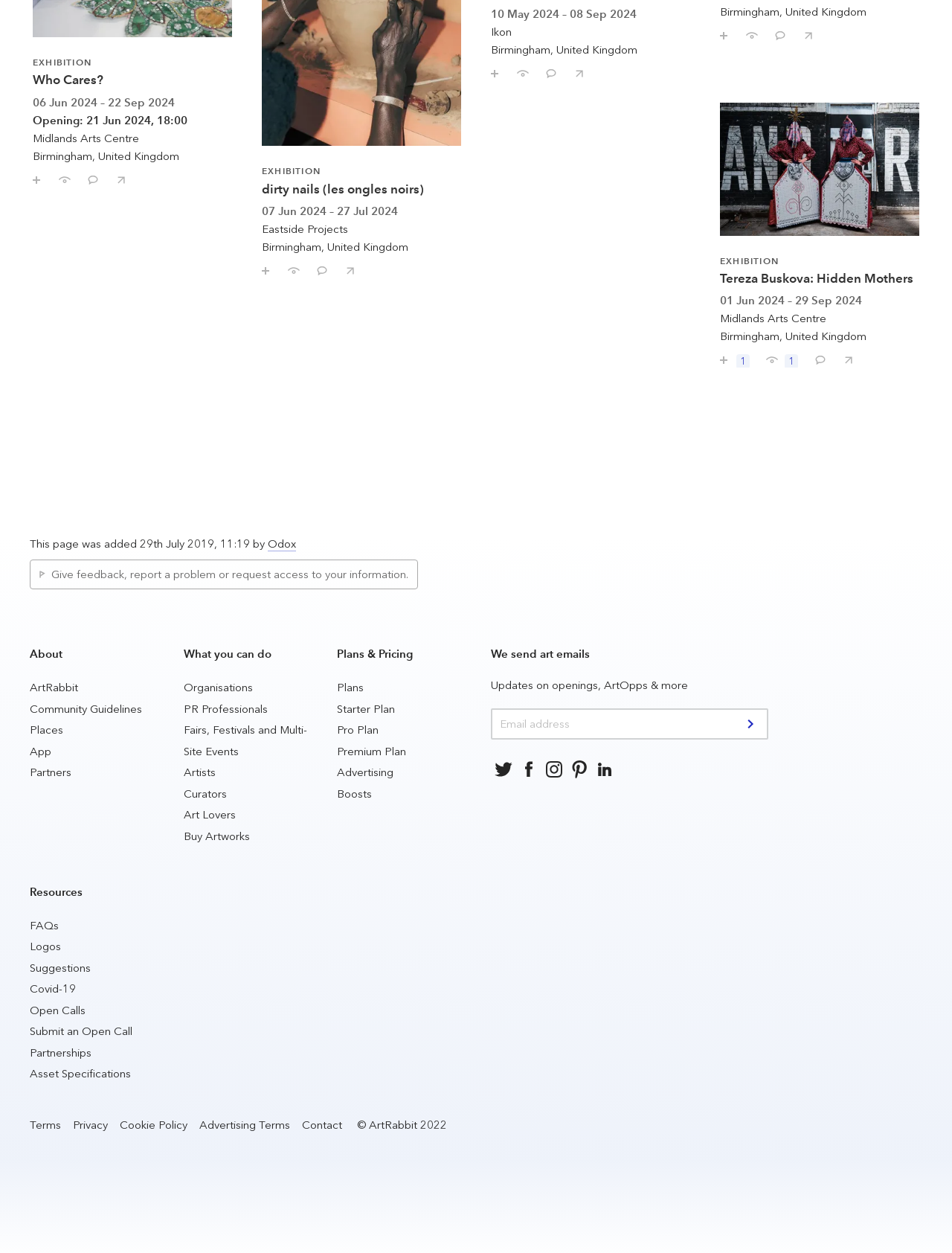Locate the bounding box coordinates of the area to click to fulfill this instruction: "Save Who Cares?". The bounding box should be presented as four float numbers between 0 and 1, in the order [left, top, right, bottom].

[0.023, 0.132, 0.052, 0.15]